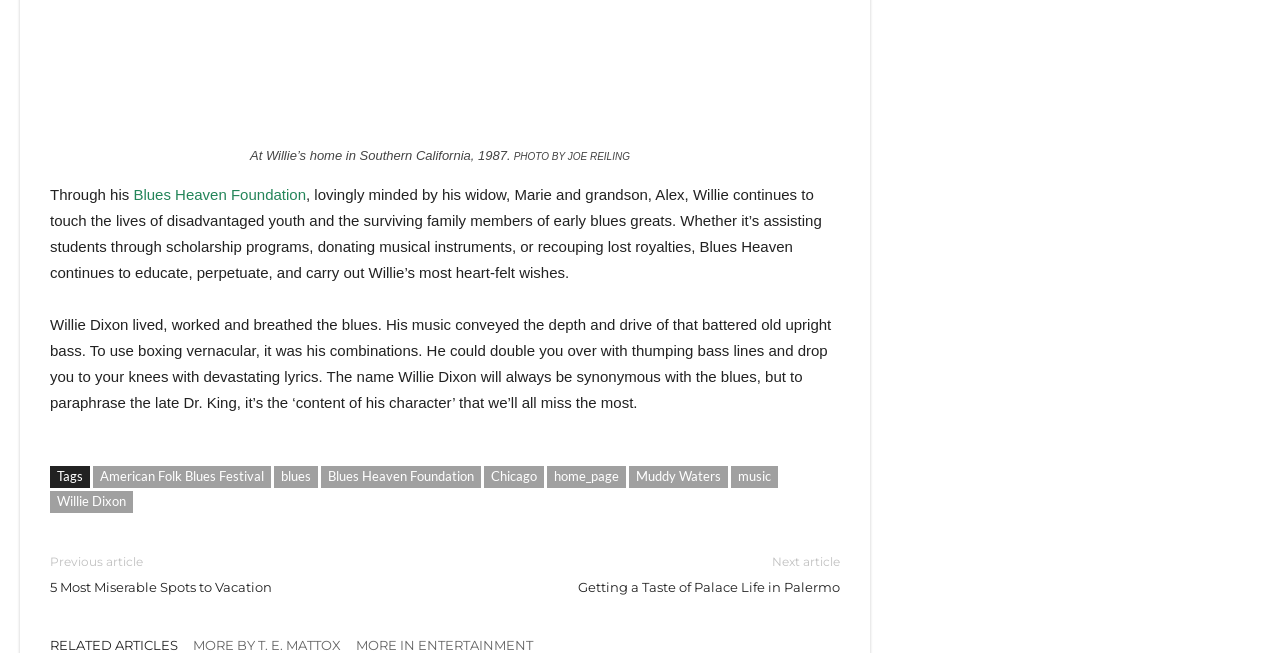Locate the bounding box coordinates of the clickable area to execute the instruction: "Click on the link to Blues Heaven Foundation". Provide the coordinates as four float numbers between 0 and 1, represented as [left, top, right, bottom].

[0.104, 0.285, 0.239, 0.311]